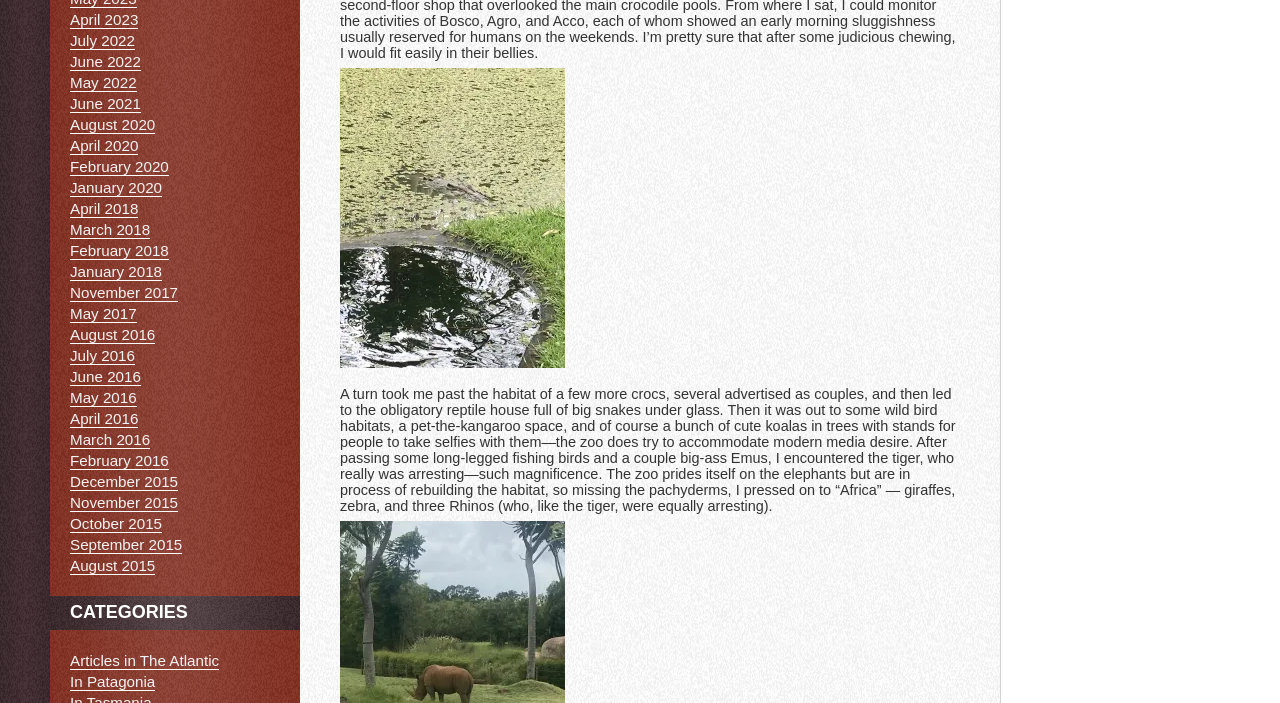Ascertain the bounding box coordinates for the UI element detailed here: "Articles in The Atlantic". The coordinates should be provided as [left, top, right, bottom] with each value being a float between 0 and 1.

[0.055, 0.927, 0.171, 0.953]